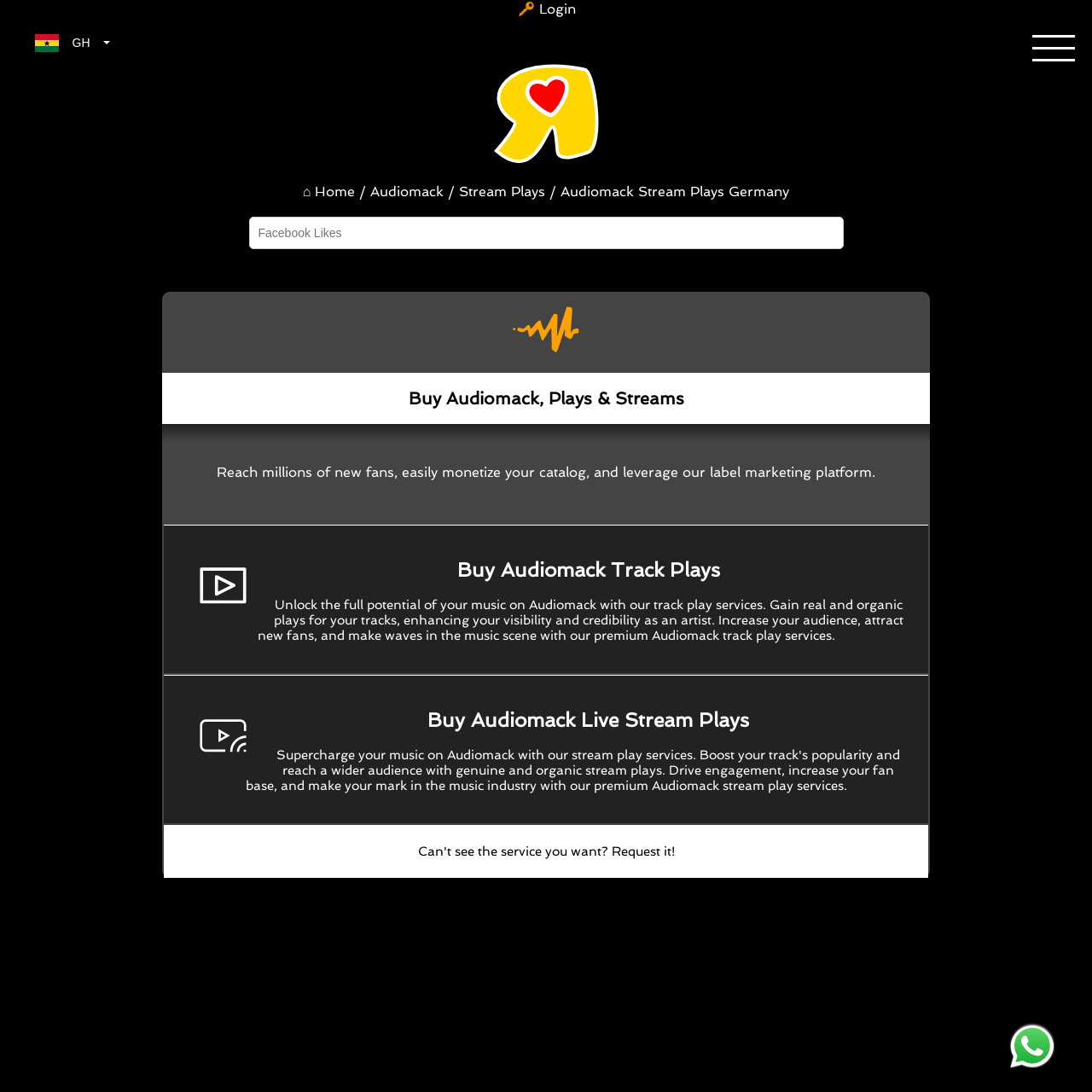Pinpoint the bounding box coordinates of the area that should be clicked to complete the following instruction: "Buy Audiomack track plays". The coordinates must be given as four float numbers between 0 and 1, i.e., [left, top, right, bottom].

[0.166, 0.512, 0.834, 0.589]